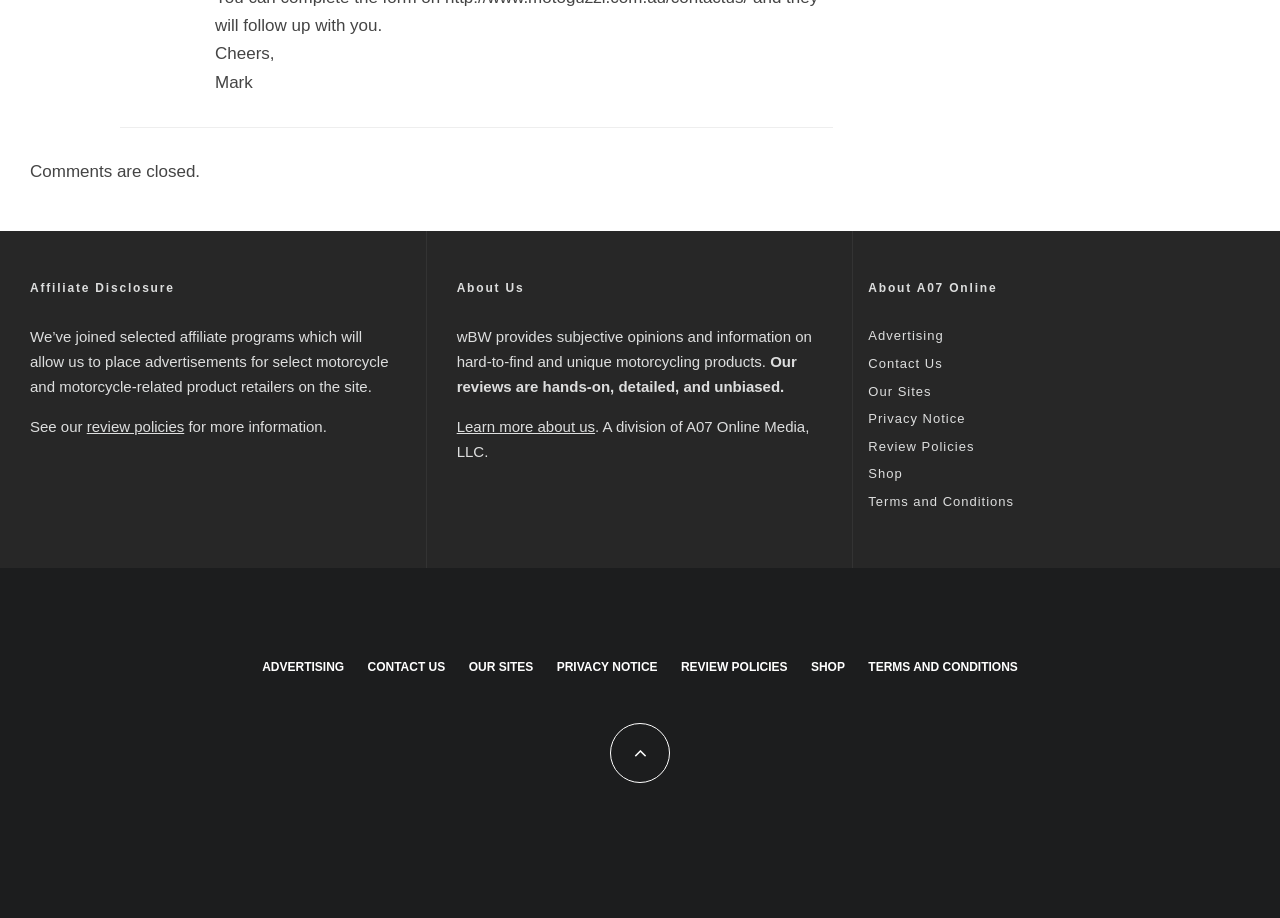Find the bounding box coordinates of the clickable element required to execute the following instruction: "Click on 'SHOP'". Provide the coordinates as four float numbers between 0 and 1, i.e., [left, top, right, bottom].

[0.634, 0.717, 0.66, 0.739]